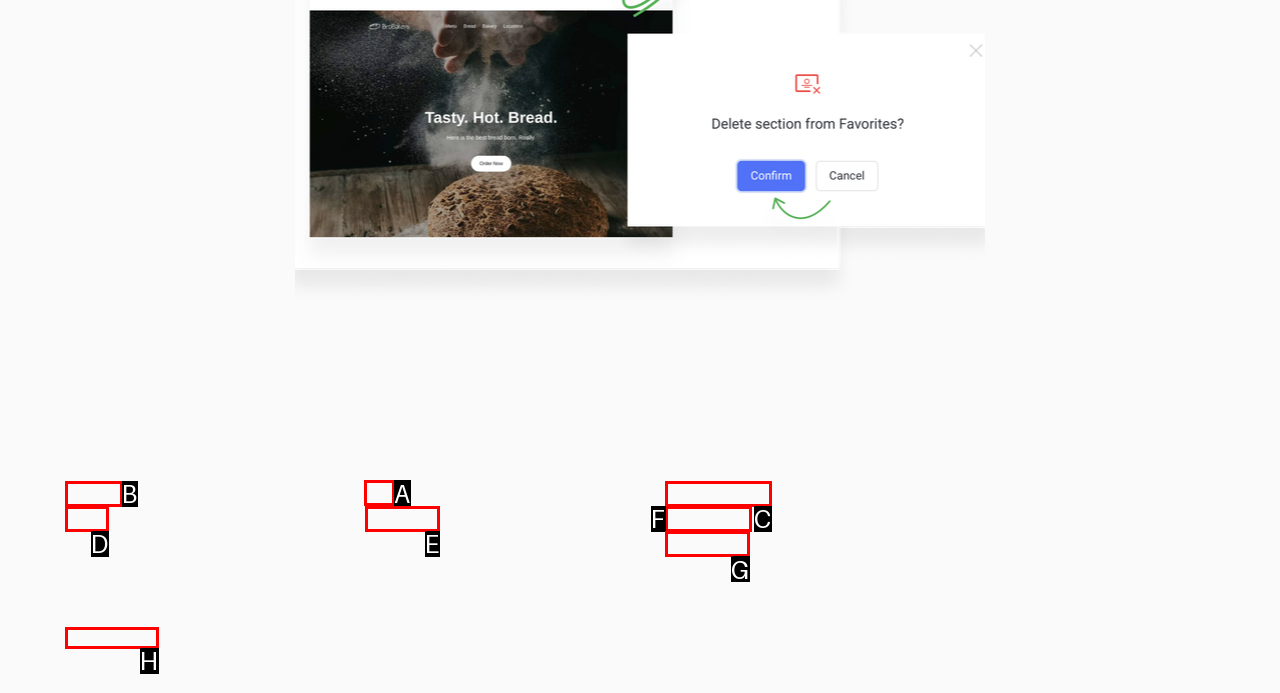To complete the instruction: Visit Help, which HTML element should be clicked?
Respond with the option's letter from the provided choices.

A